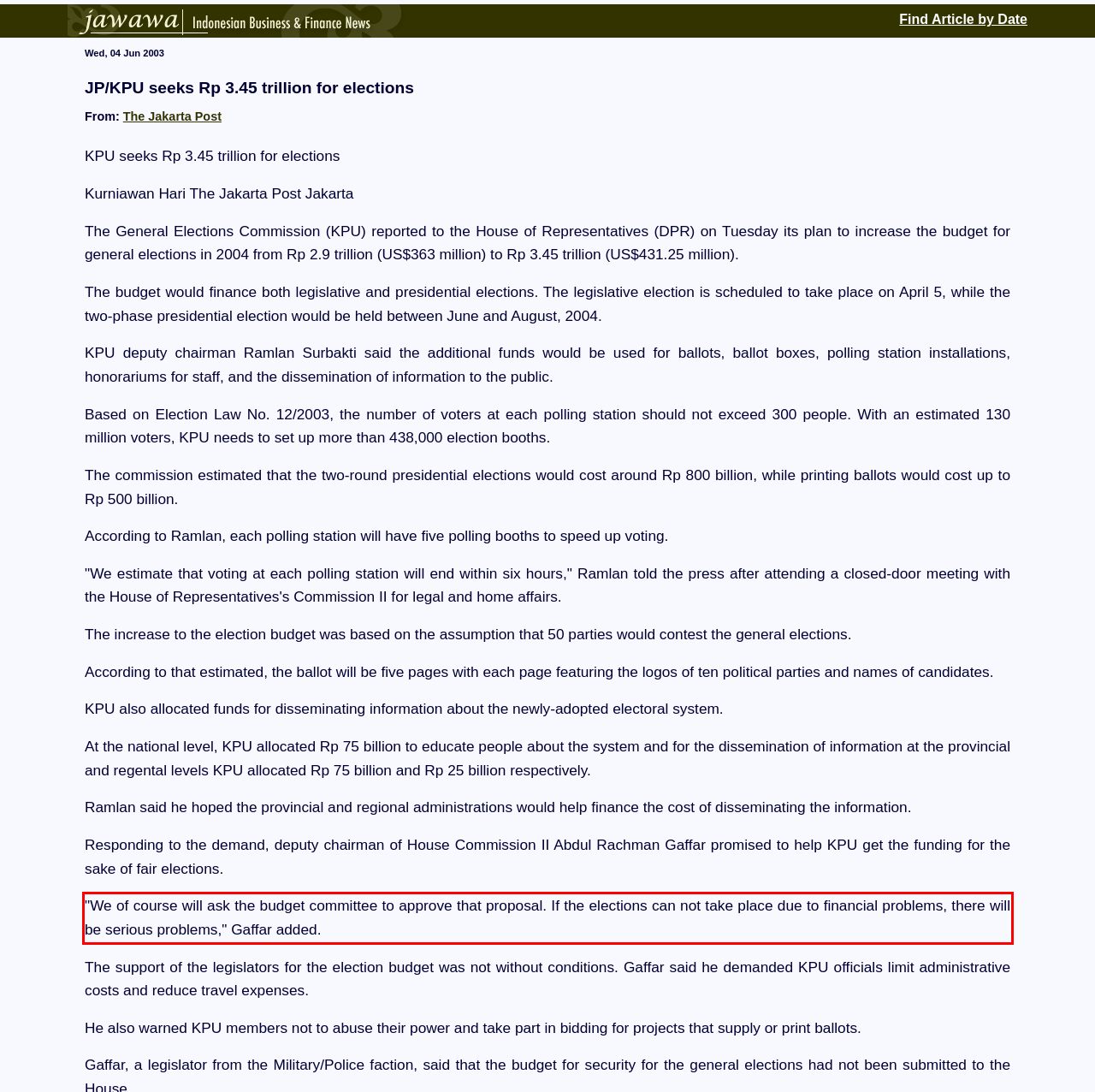Within the screenshot of the webpage, locate the red bounding box and use OCR to identify and provide the text content inside it.

"We of course will ask the budget committee to approve that proposal. If the elections can not take place due to financial problems, there will be serious problems," Gaffar added.